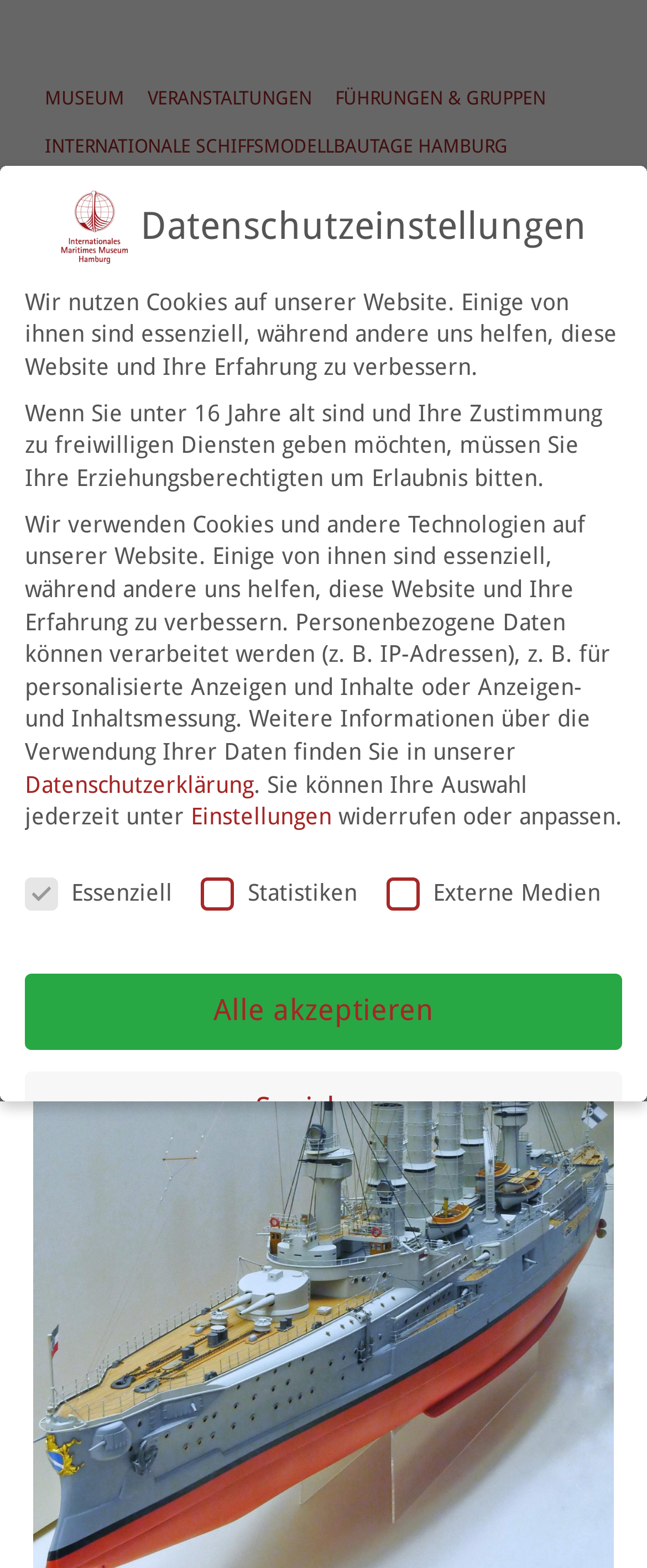Determine the bounding box coordinates of the area to click in order to meet this instruction: "Read the Datenschutzerklärung".

[0.038, 0.491, 0.392, 0.508]